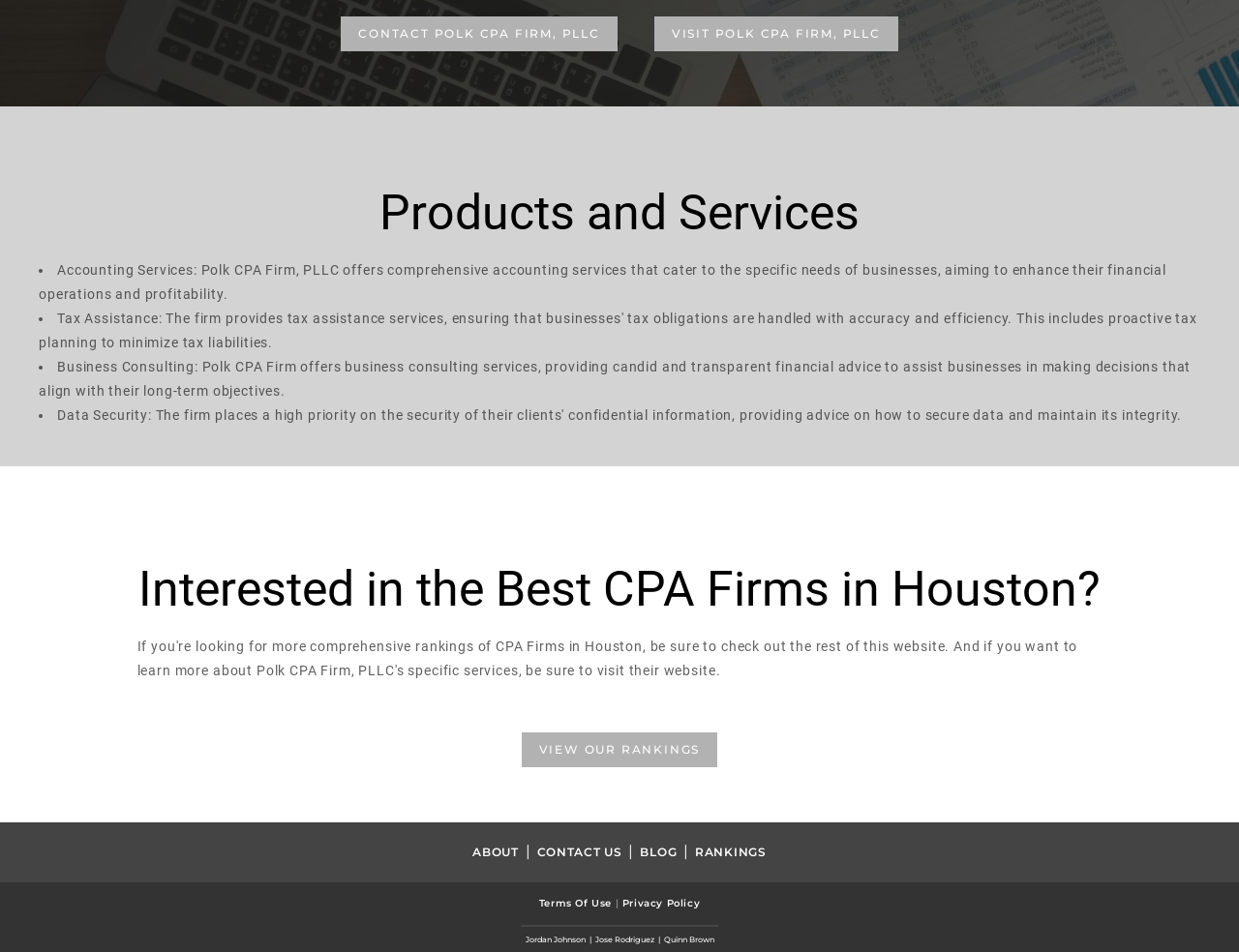Identify the bounding box coordinates of the clickable region to carry out the given instruction: "learn about accounting services".

[0.031, 0.275, 0.941, 0.317]